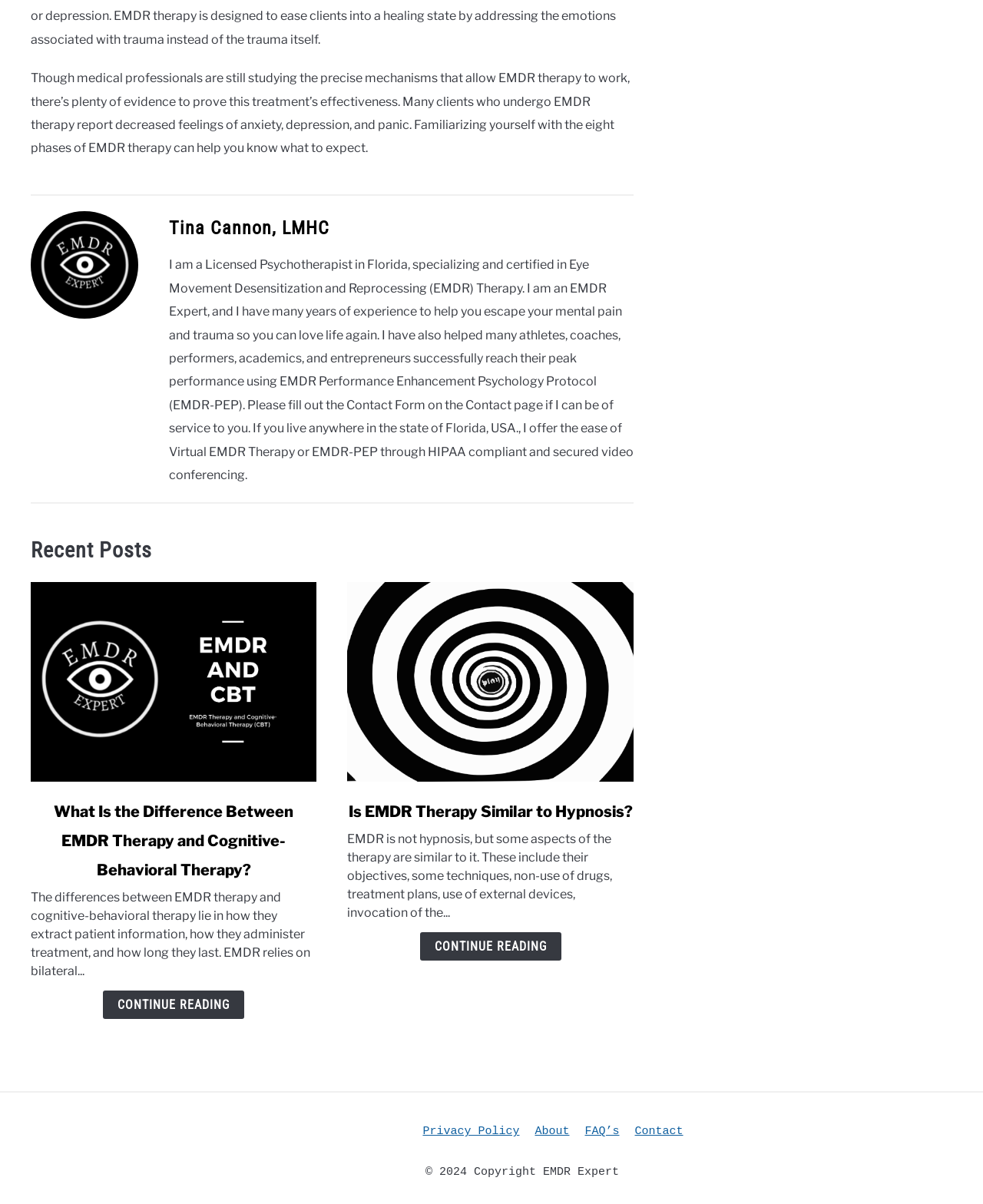Determine the bounding box coordinates for the HTML element described here: "Continue Reading".

[0.105, 0.823, 0.249, 0.846]